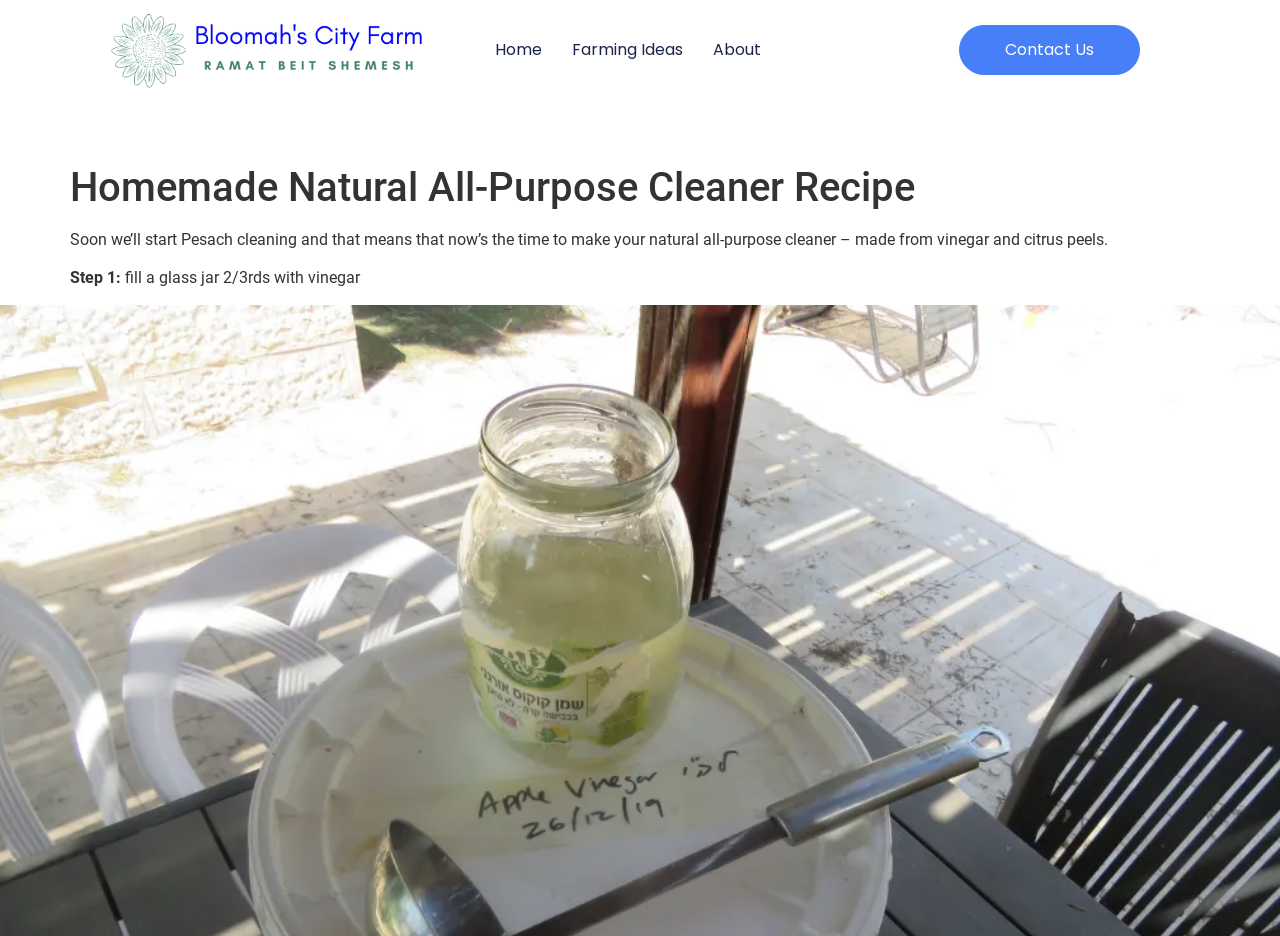Provide the bounding box coordinates of the HTML element described by the text: "Farming Ideas". The coordinates should be in the format [left, top, right, bottom] with values between 0 and 1.

[0.447, 0.04, 0.534, 0.067]